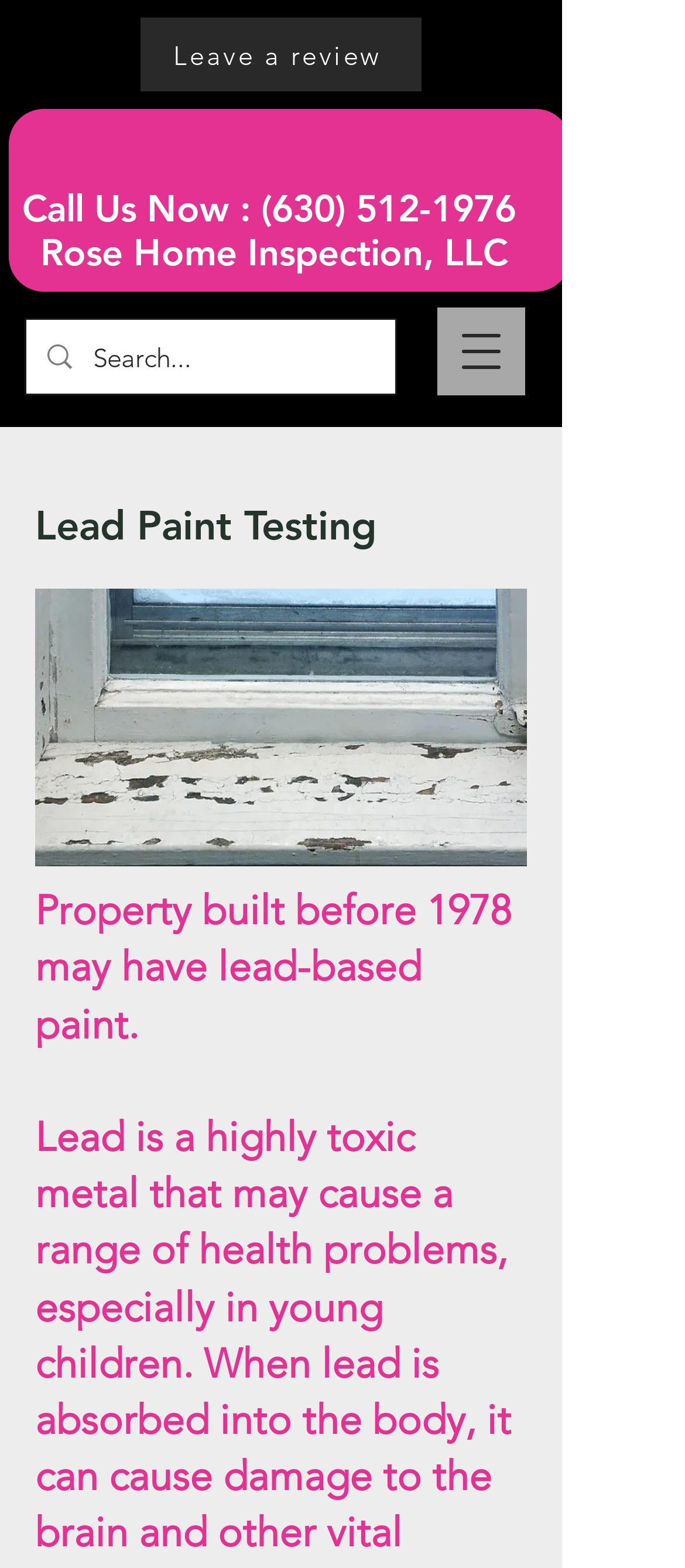Give a detailed explanation of the elements present on the webpage.

The webpage is about lead paint testing and inspection services provided by Rose Home Inspection, LLC in Illinois. At the top, there is a heading with the company's phone number, (630) 512-1976, which is also a clickable link. Below this, there is a search bar with a magnifying glass icon, where users can type in their queries. 

To the right of the search bar, there is a button to open the navigation menu. On the left side, there is a heading that reads "Lead Paint Testing" and an image related to lead paint testing. Below this image, there is a paragraph of text that informs users that properties built before 1978 may have lead-based paint.

Additionally, there is a link at the top to leave a review, indicating that the company values customer feedback. Overall, the webpage appears to be a service page for lead paint testing and inspection, providing users with essential information and a way to get in touch with the company.